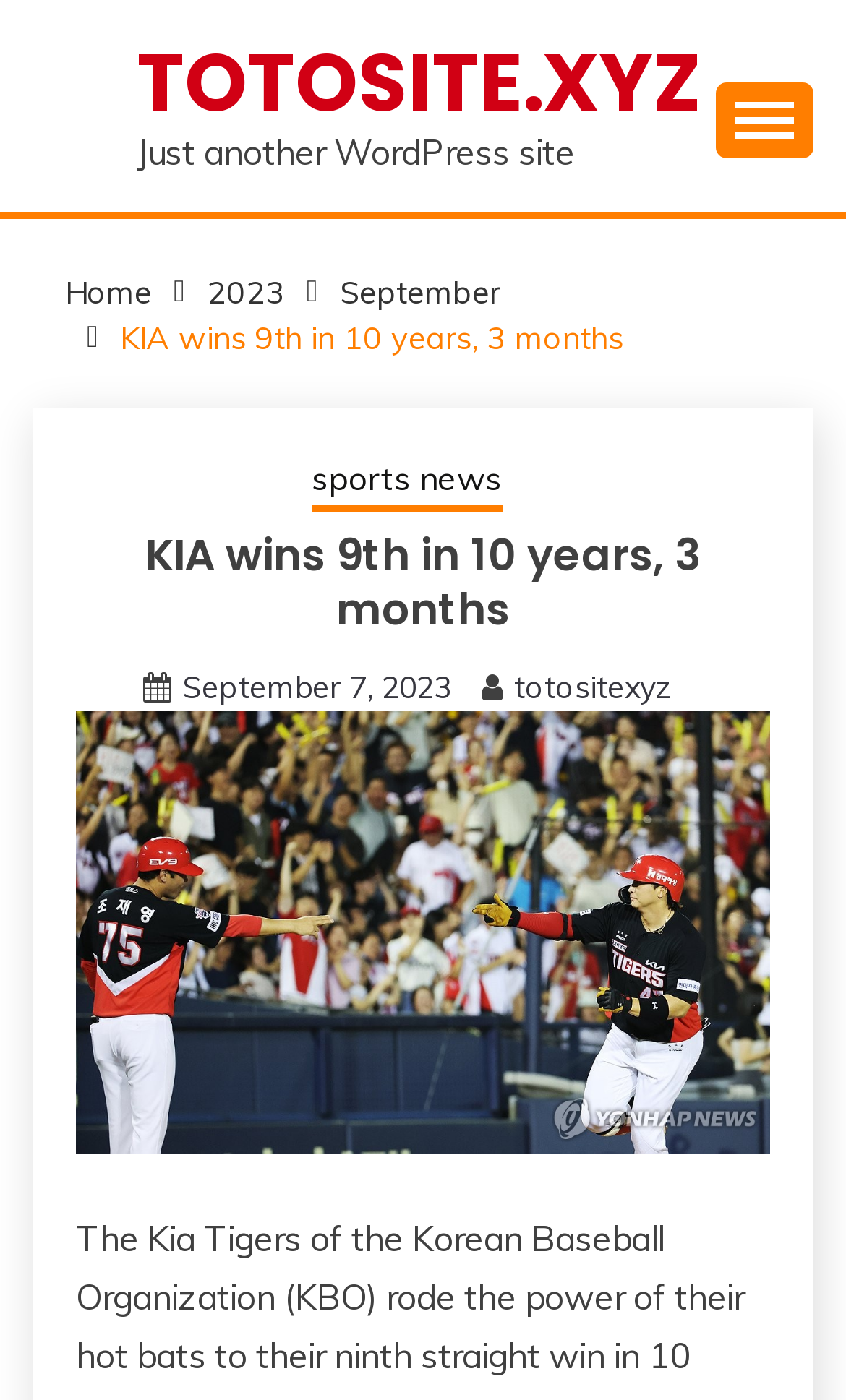Is the primary menu expanded?
Based on the image, respond with a single word or phrase.

False